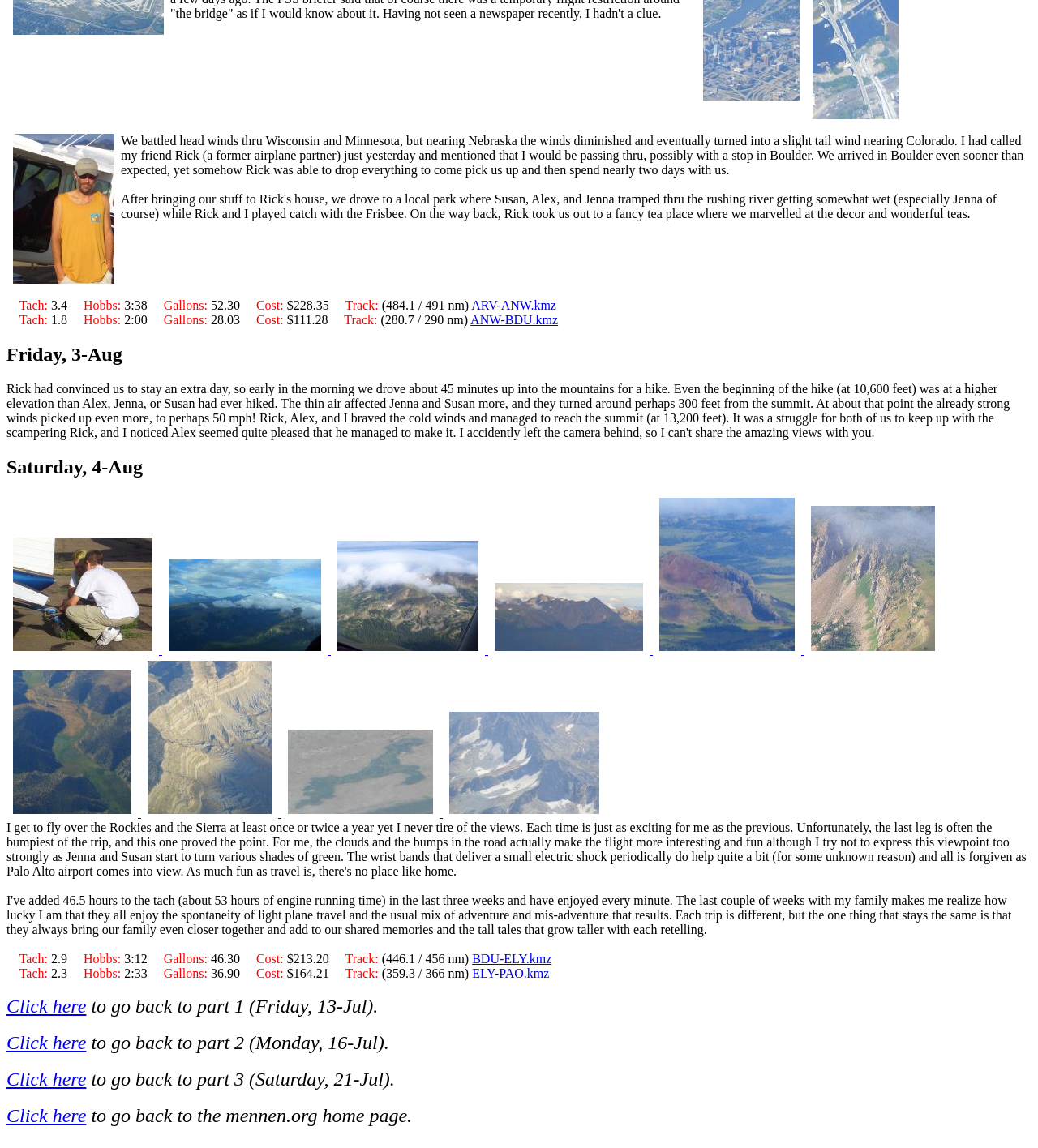Determine the bounding box coordinates in the format (top-left x, top-left y, bottom-right x, bottom-right y). Ensure all values are floating point numbers between 0 and 1. Identify the bounding box of the UI element described by: BDU-ELY.kmz

[0.455, 0.829, 0.531, 0.841]